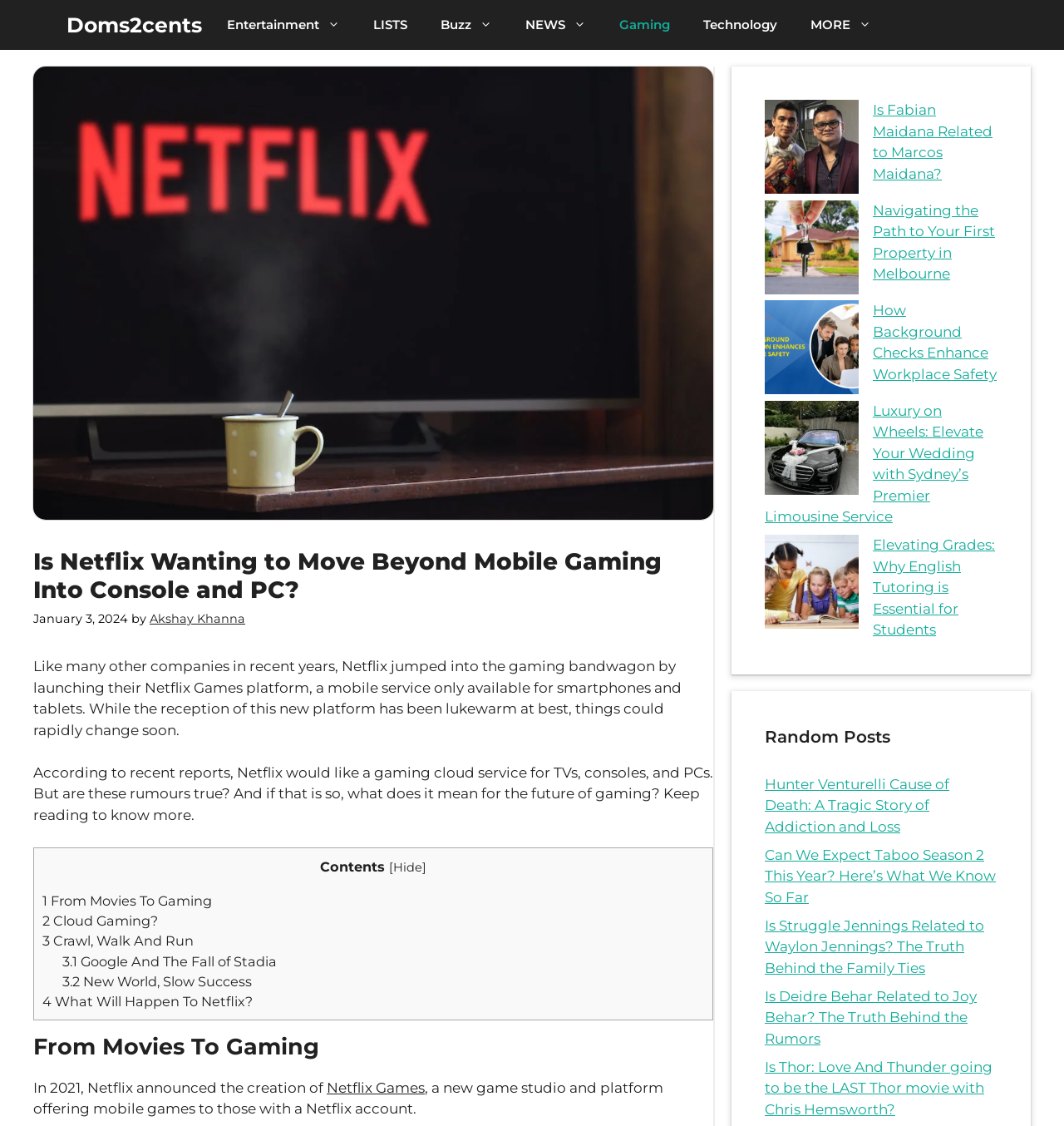Determine the bounding box coordinates of the target area to click to execute the following instruction: "Explore the 'From Movies To Gaming' section."

[0.031, 0.918, 0.67, 0.942]